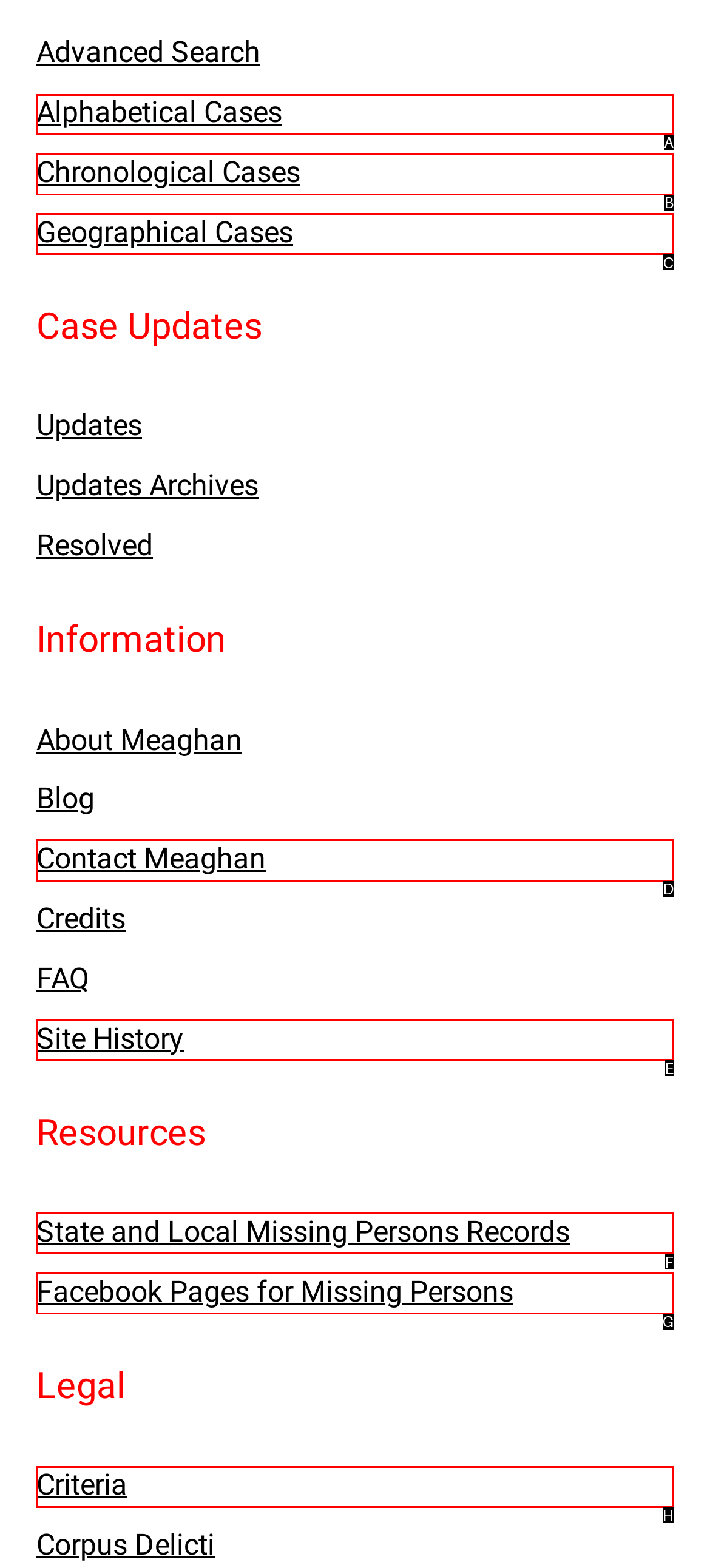Determine the letter of the element to click to accomplish this task: Browse alphabetical cases. Respond with the letter.

A